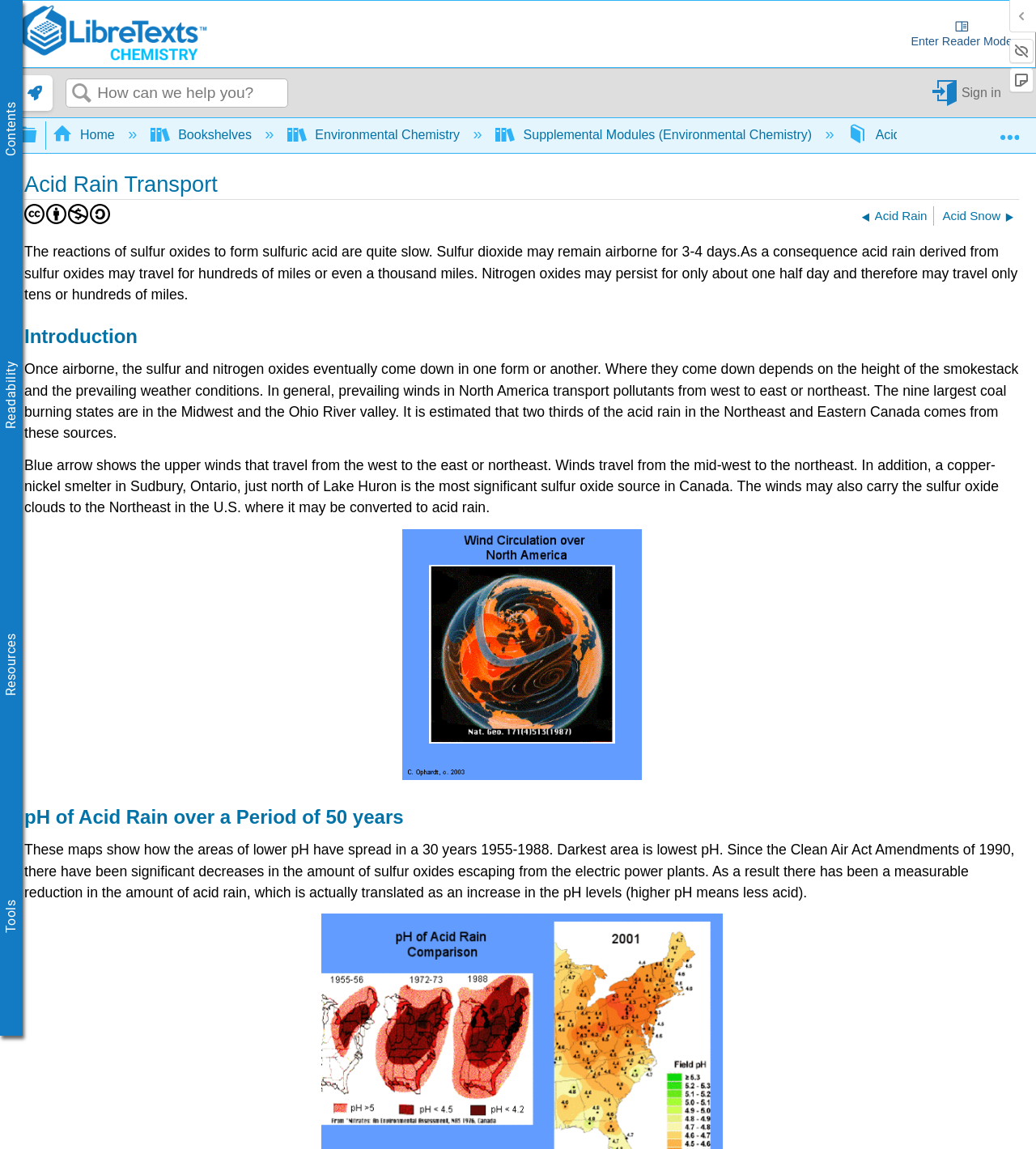What is the effect of the Clean Air Act Amendments of 1990?
Respond to the question with a single word or phrase according to the image.

Reduction in acid rain